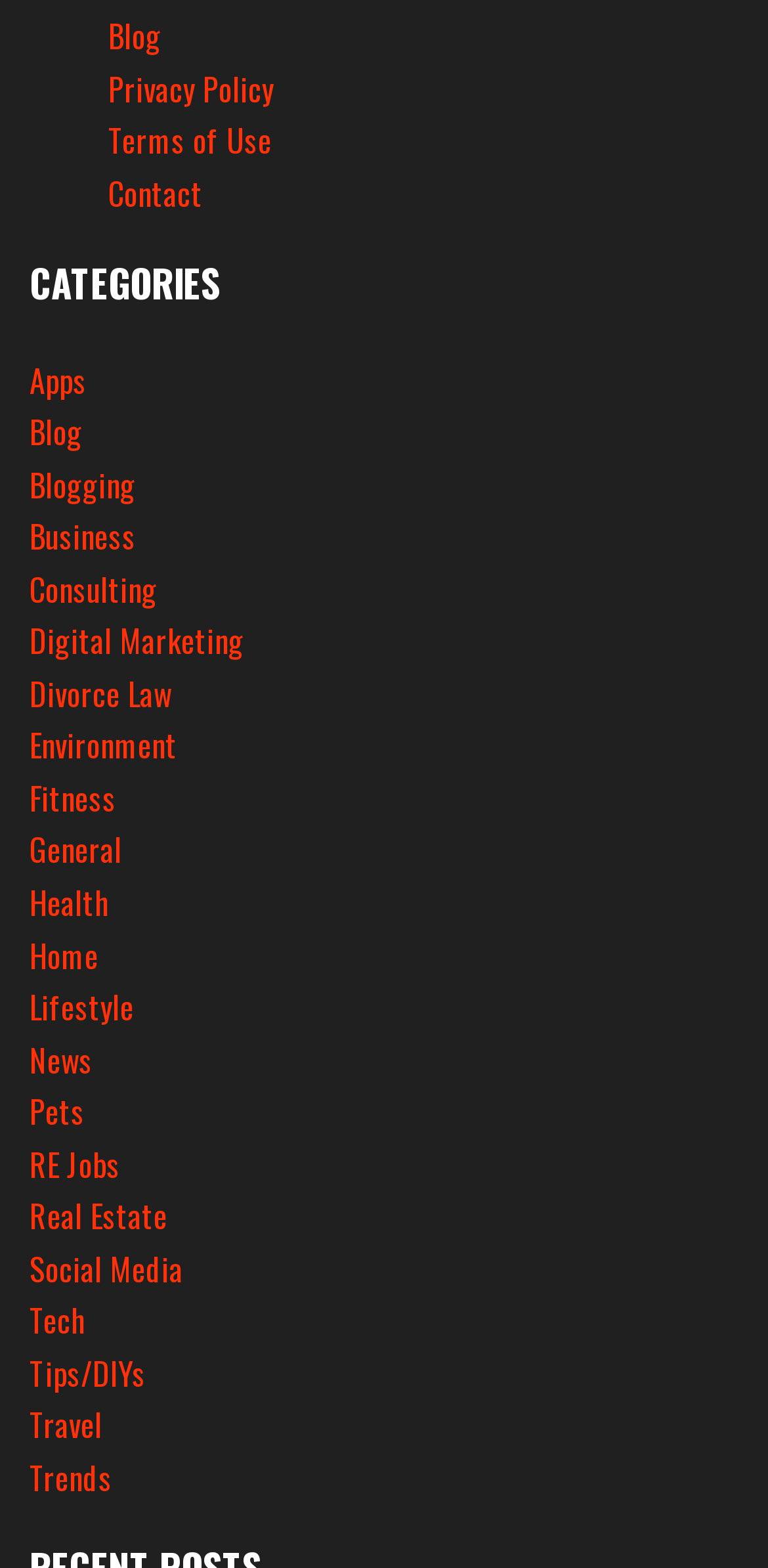Can you specify the bounding box coordinates of the area that needs to be clicked to fulfill the following instruction: "check news"?

[0.038, 0.66, 0.121, 0.691]